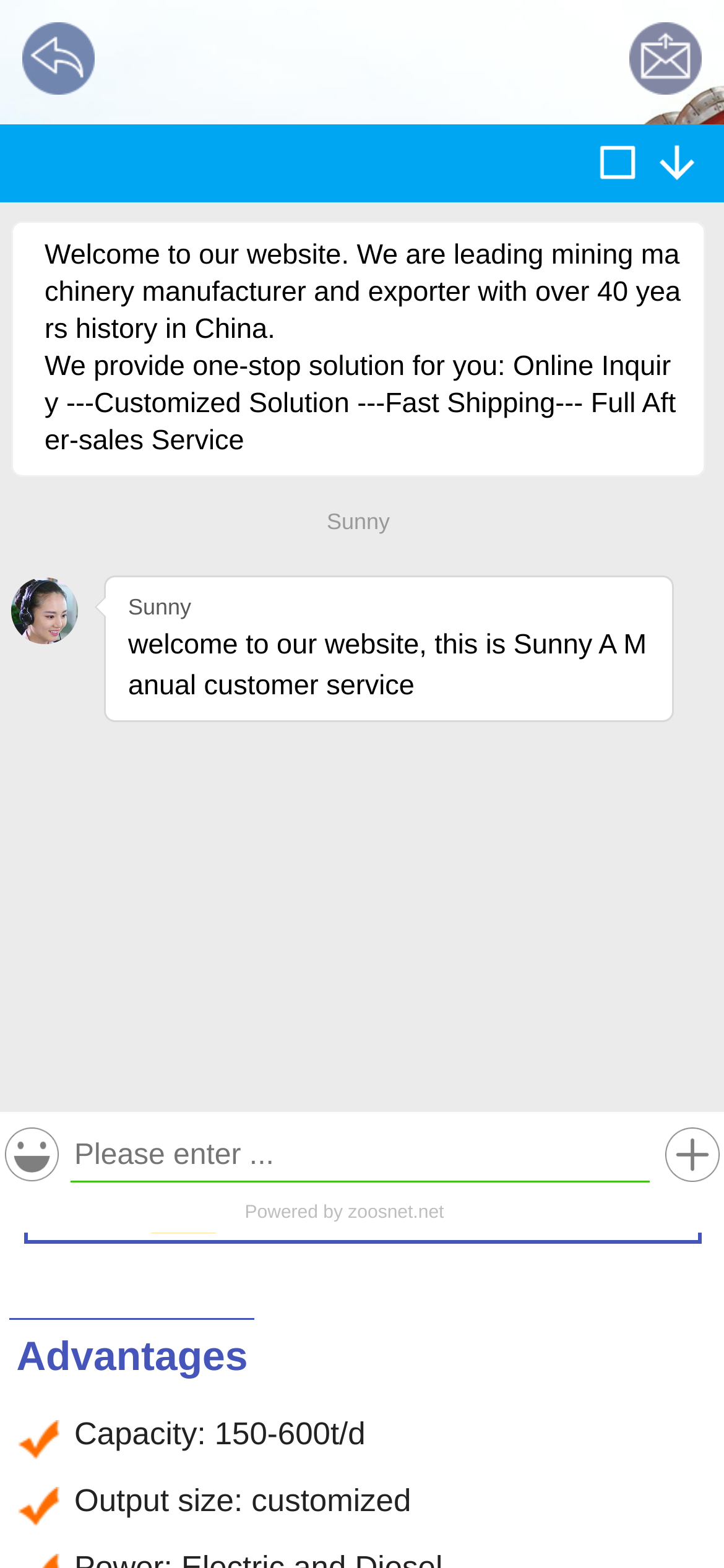What is the purpose of the 'GET THE PRICE' button?
Use the information from the image to give a detailed answer to the question.

The 'GET THE PRICE' button is a link element on the webpage, and its purpose is to allow users to get the price of the cement grinding plant.